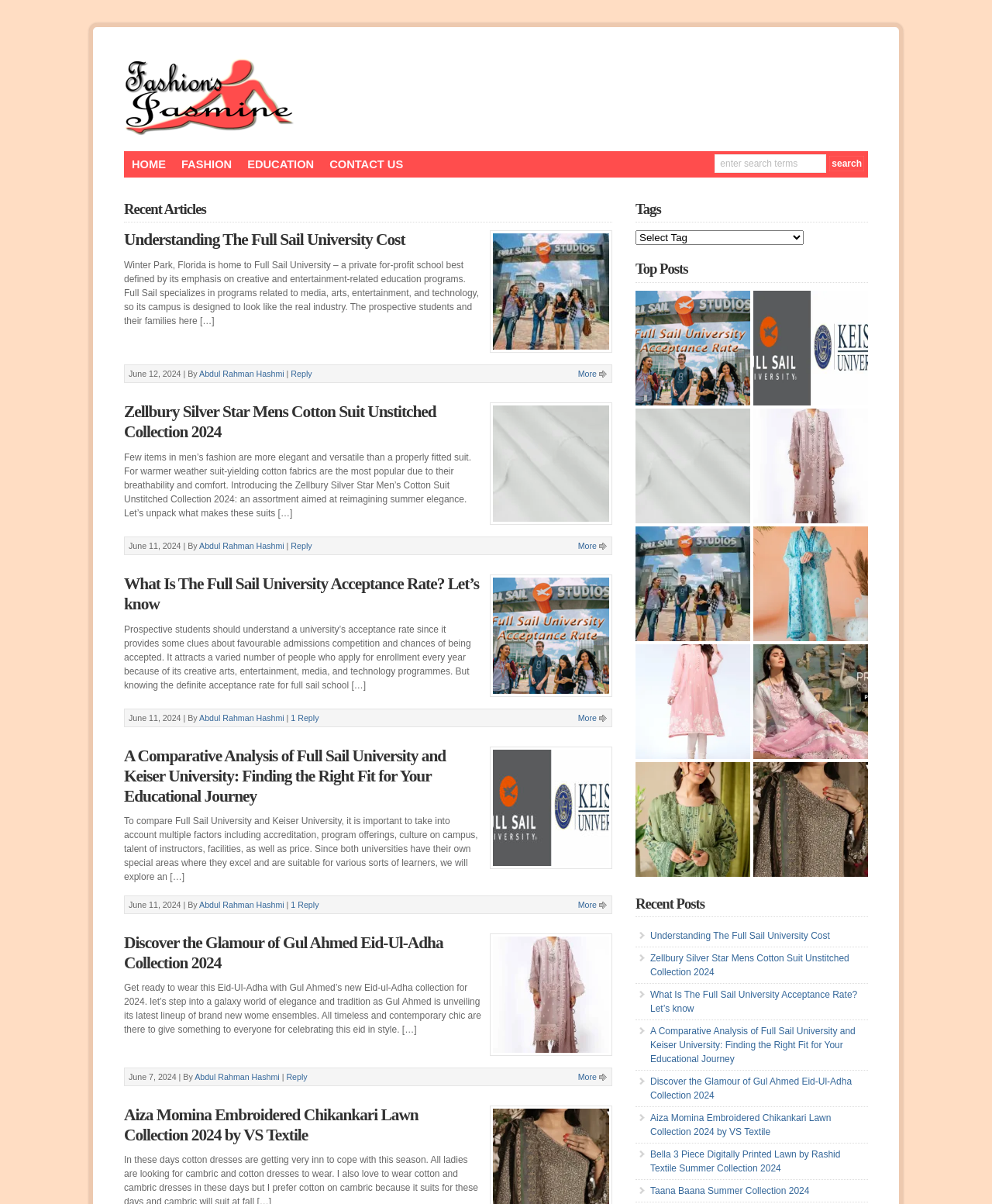Use the details in the image to answer the question thoroughly: 
What is the name of the fashion blog?

The name of the fashion blog can be found at the top of the webpage, where it says 'Fashion's Jasmine' in a prominent font.